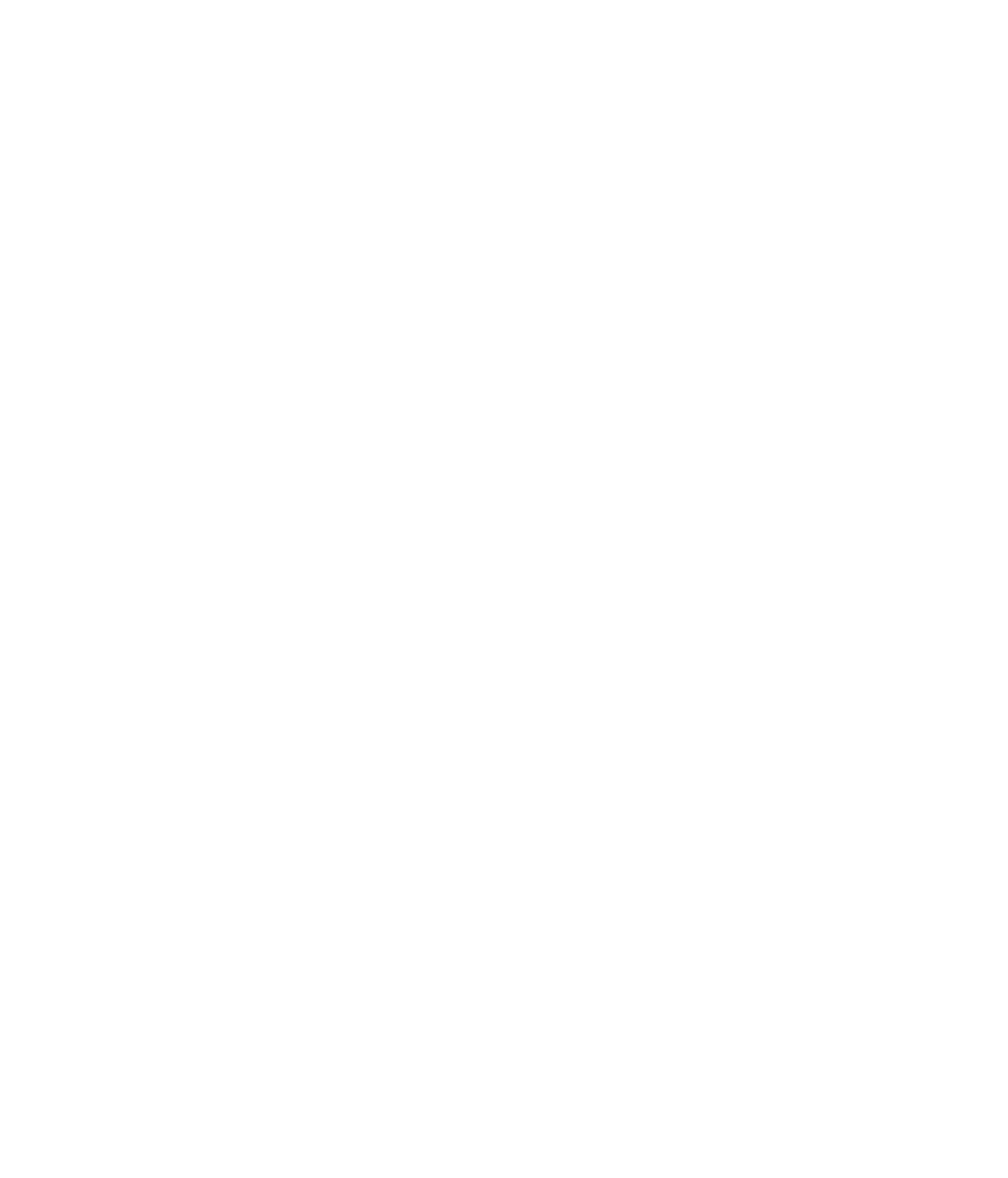Find and indicate the bounding box coordinates of the region you should select to follow the given instruction: "Visit the College and University Partnerships page".

[0.581, 0.032, 0.736, 0.043]